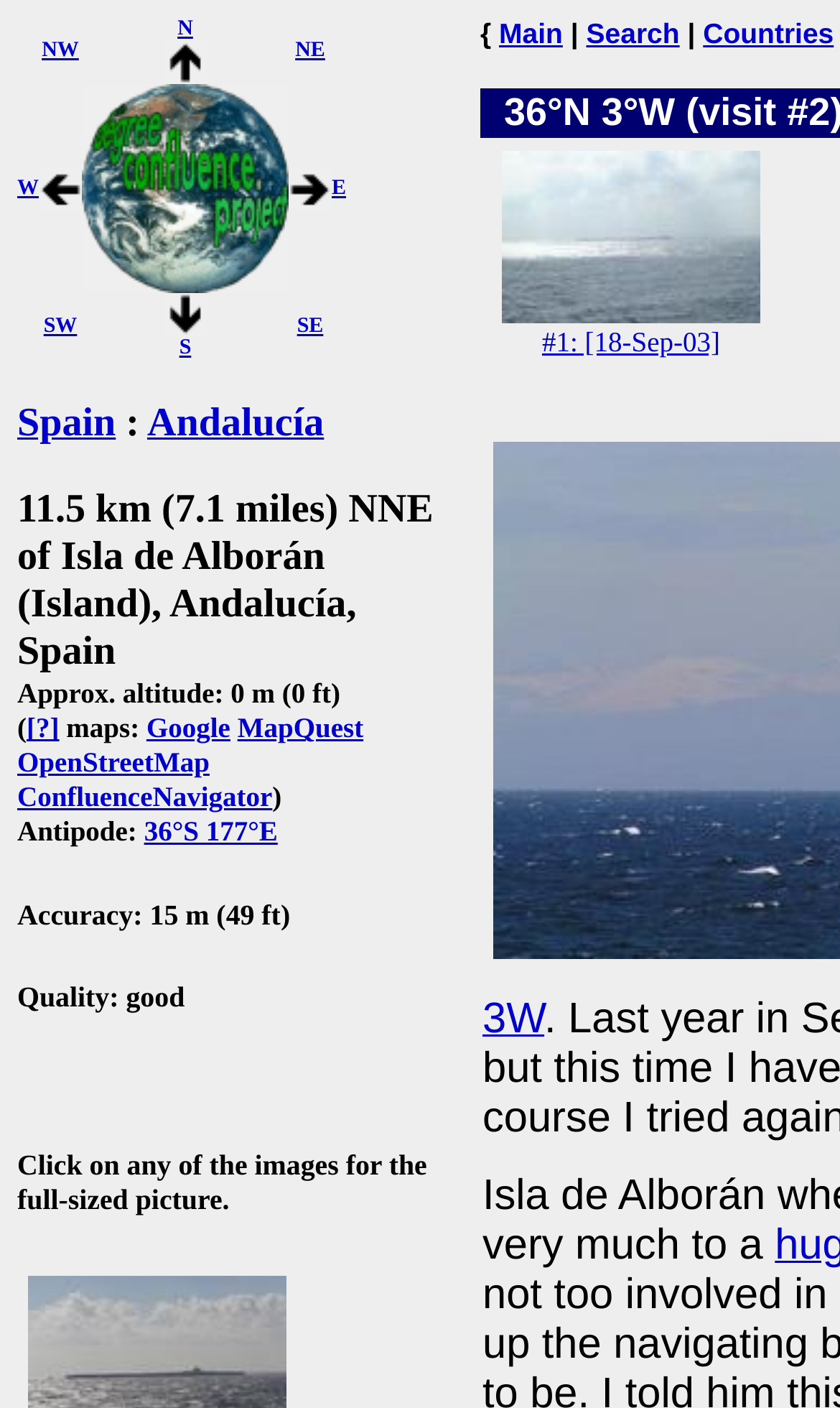Determine the bounding box coordinates of the section I need to click to execute the following instruction: "View Privacy Policy". Provide the coordinates as four float numbers between 0 and 1, i.e., [left, top, right, bottom].

None